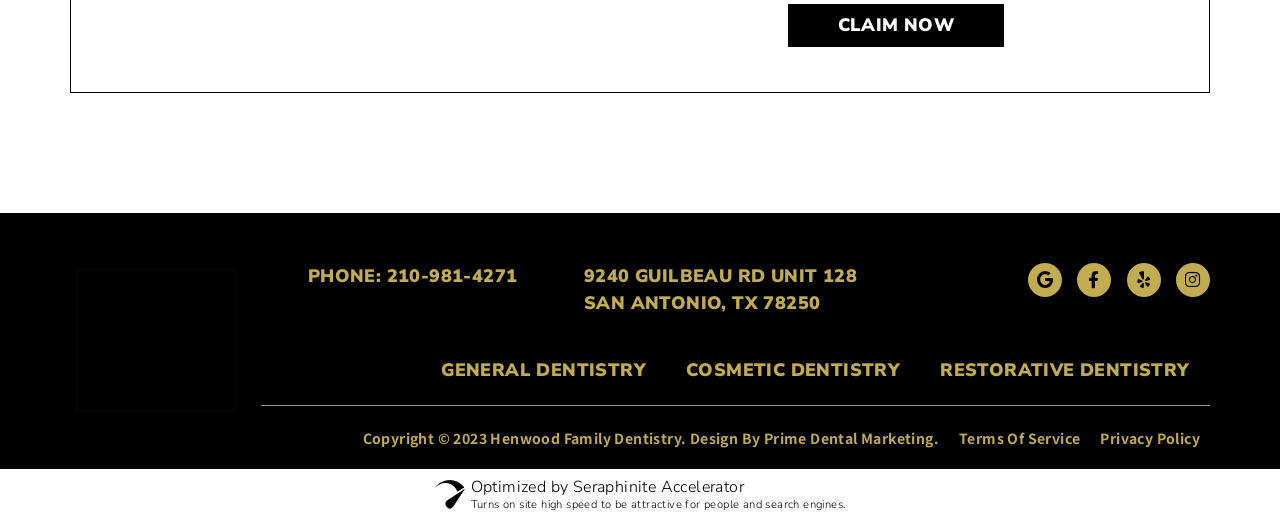What are the types of dentistry services offered?
Please give a detailed answer to the question using the information shown in the image.

I found the types of dentistry services by looking at the link elements 'GENERAL DENTISTRY', 'COSMETIC DENTISTRY', and 'RESTORATIVE DENTISTRY' which are located in the middle of the webpage.